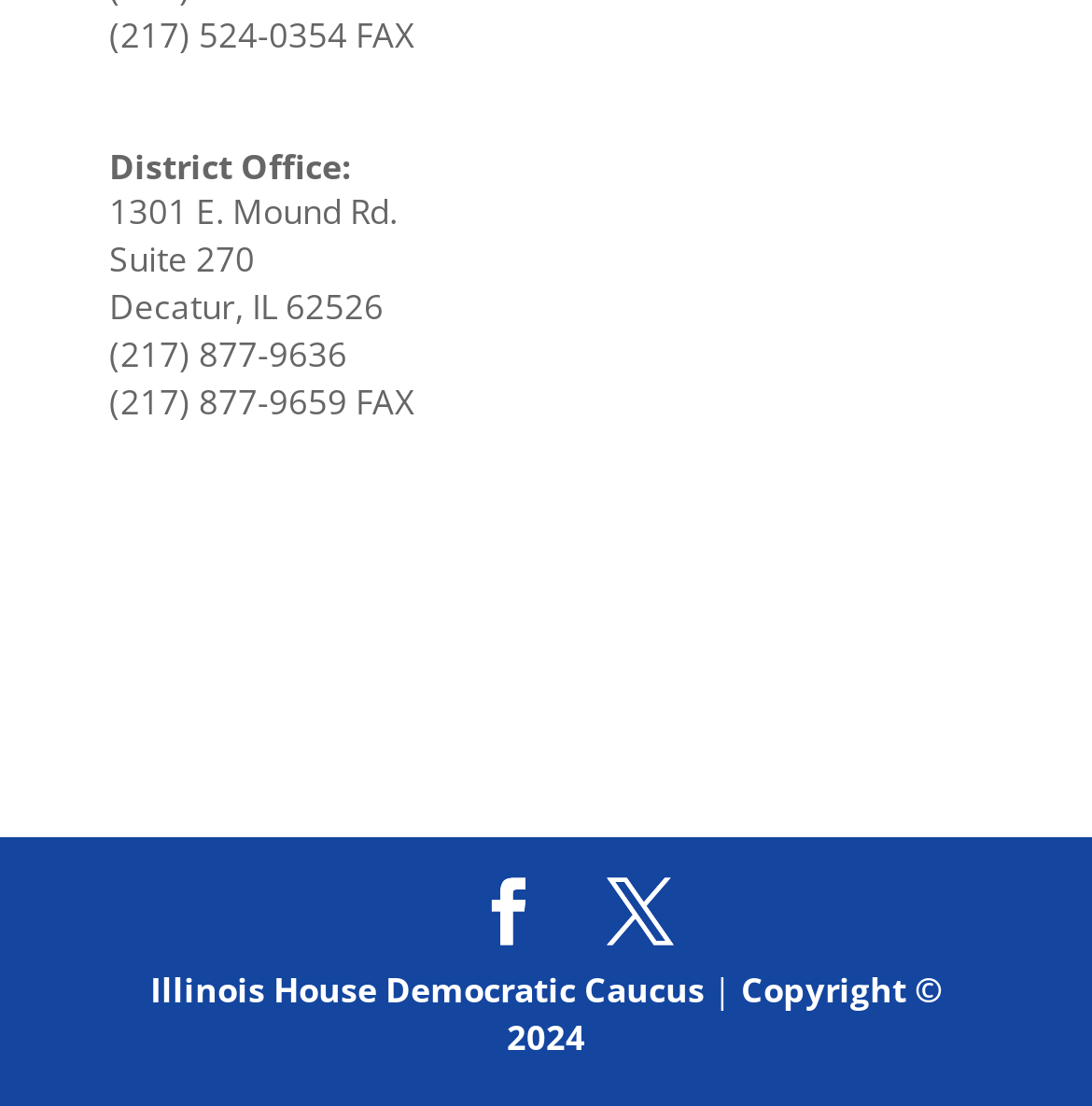What is the year of the copyright mentioned at the bottom of the page?
Answer the question with a single word or phrase derived from the image.

2024